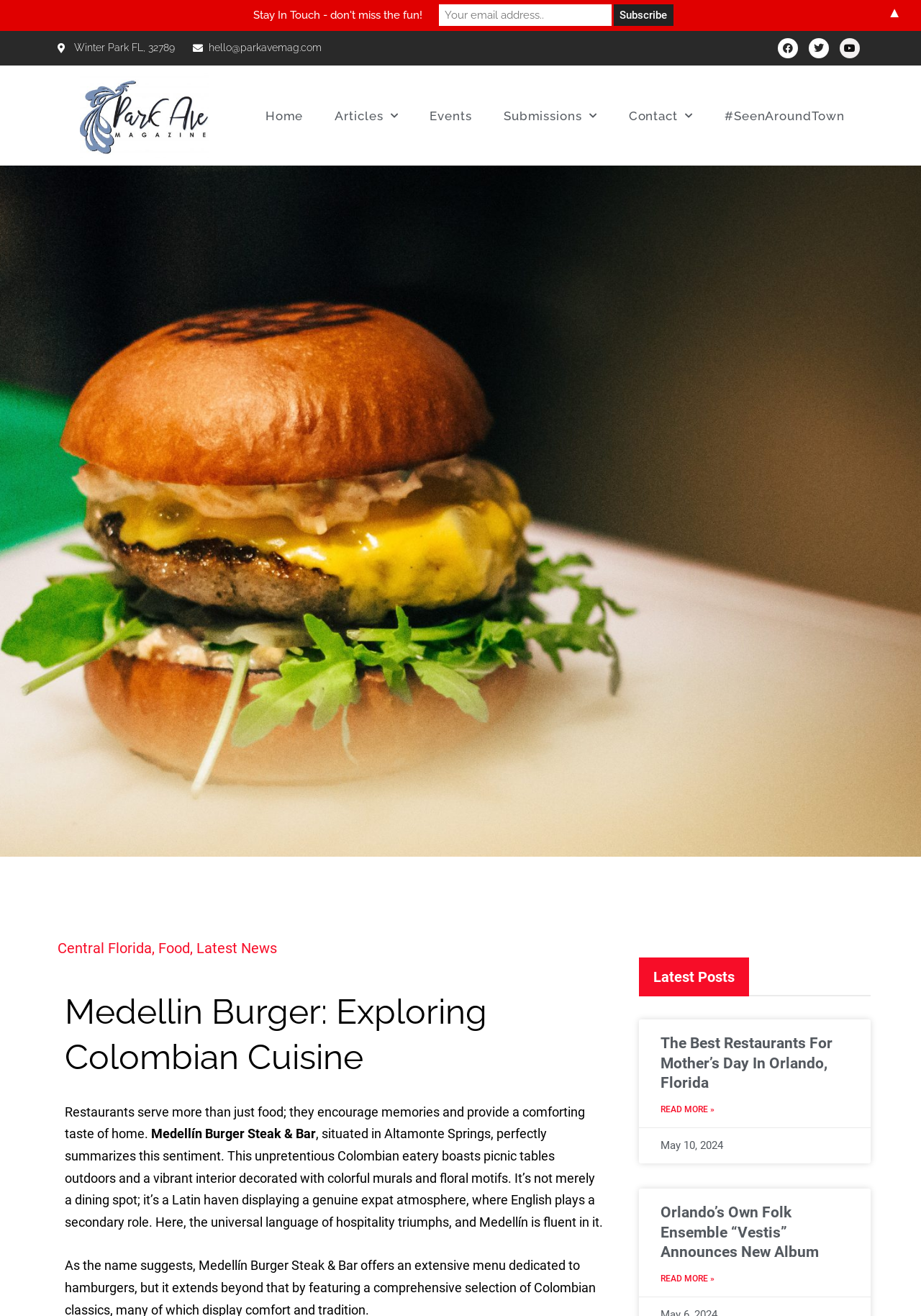Please provide a comprehensive answer to the question based on the screenshot: What is the name of the article about Mother's Day?

I found the name of the article by looking at the heading element within the article section, which displays the title as 'The Best Restaurants For Mother’s Day In Orlando, Florida'.